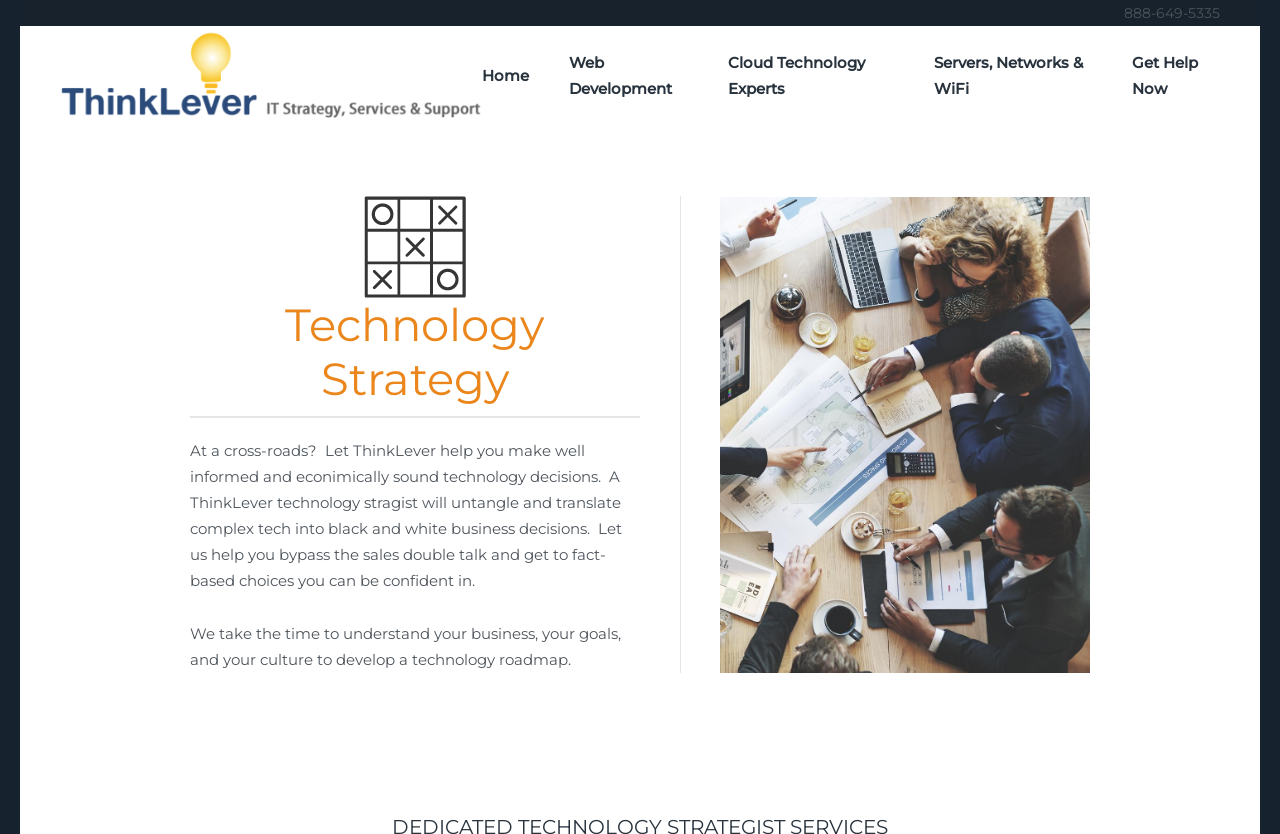Please specify the bounding box coordinates of the clickable section necessary to execute the following command: "Get Help Now".

[0.884, 0.032, 0.953, 0.152]